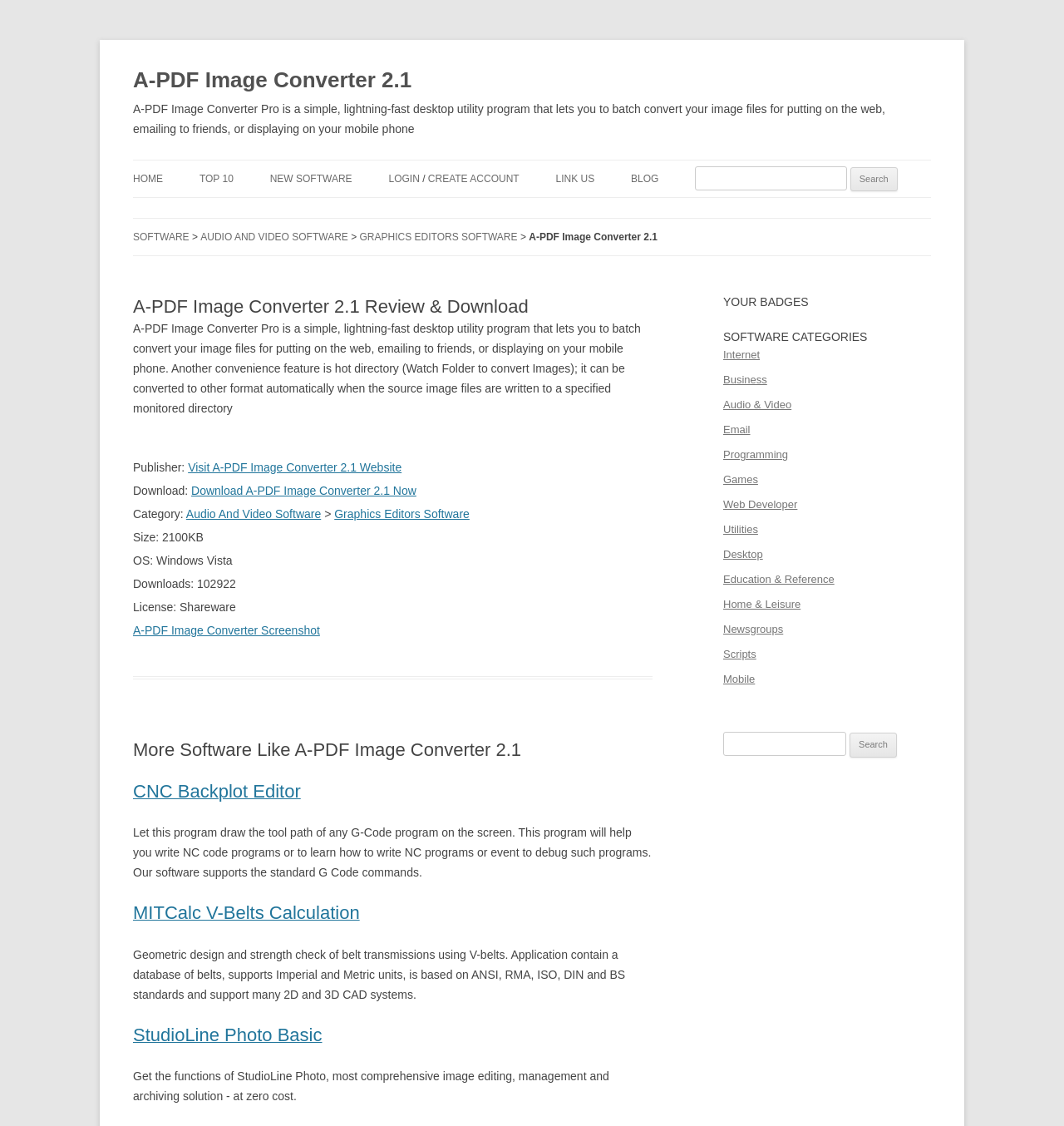Provide the bounding box for the UI element matching this description: "Audio And Video Software".

[0.175, 0.45, 0.302, 0.462]